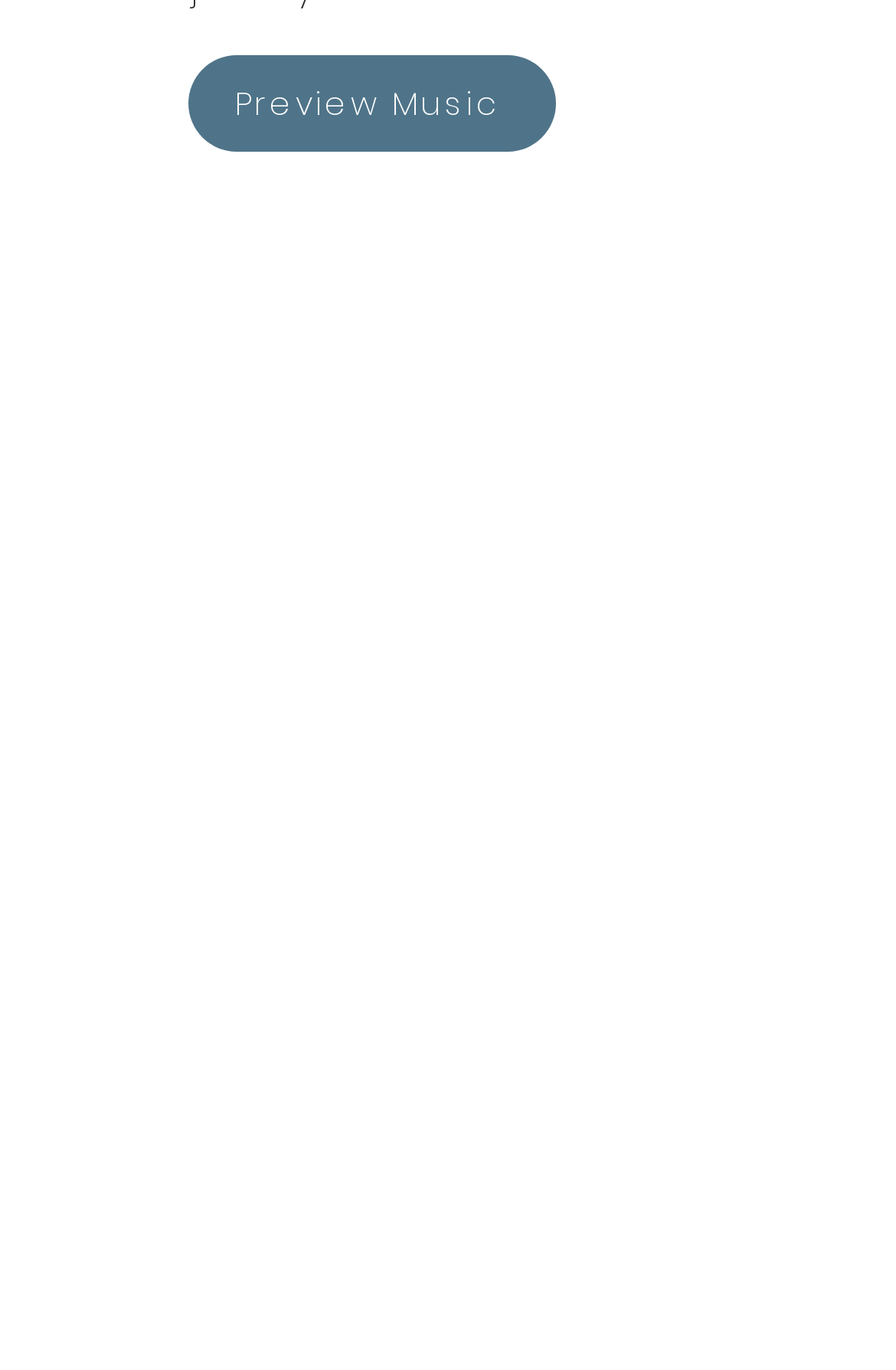Carefully examine the image and provide an in-depth answer to the question: What is the logo image of?

The logo image is located at the top of the webpage, and its OCR text is 'Elaine Hagenberg Music Logo', which suggests that it is the logo image of Elaine Hagenberg Music.